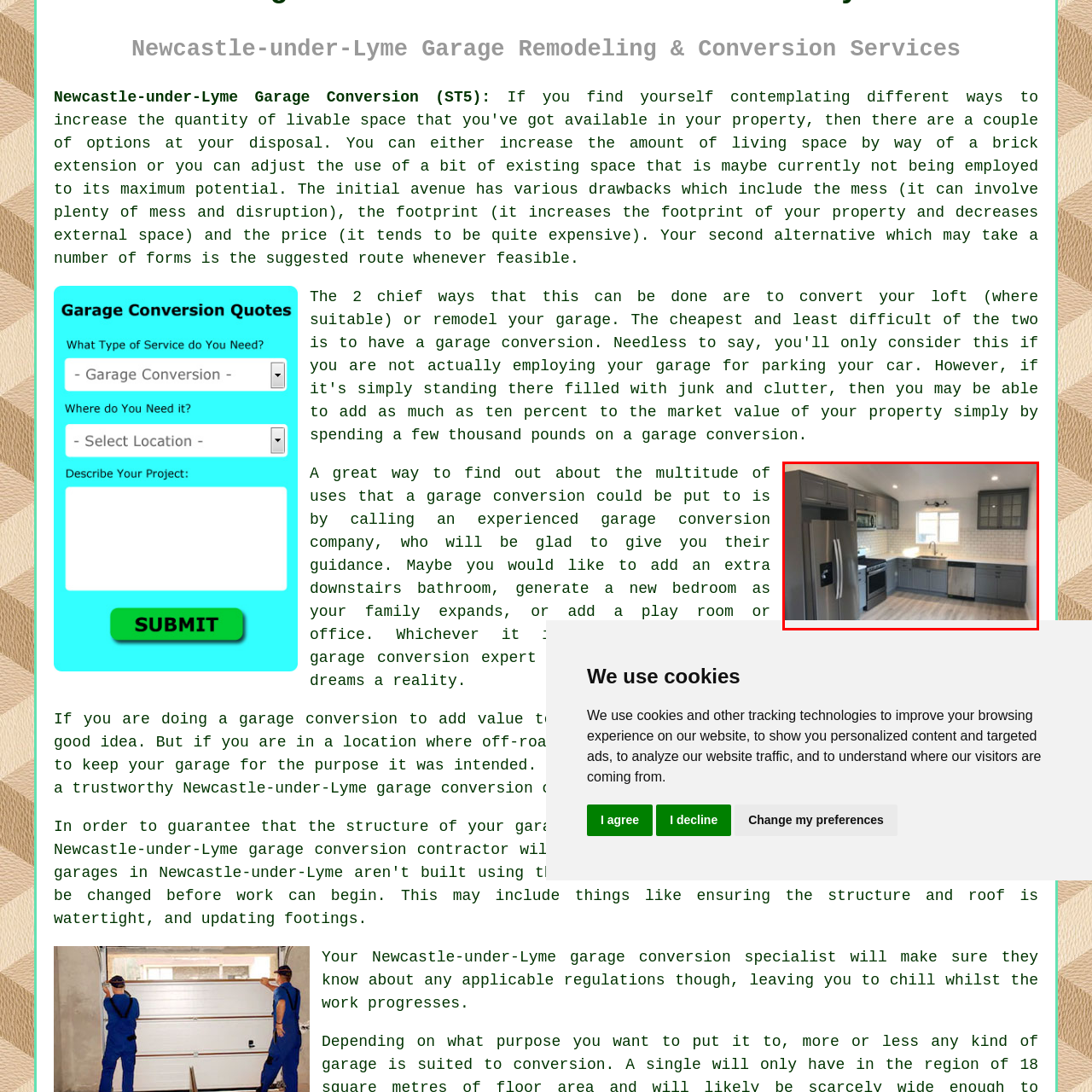What type of flooring is used in the kitchen?
Inspect the image surrounded by the red bounding box and answer the question using a single word or a short phrase.

Light wood